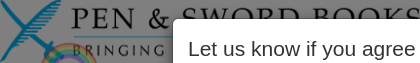Give an elaborate caption for the image.

The image features the logo of Pen & Sword Books, a publishing house known for its focus on military history, aviation, and historical narratives. The logo includes a stylized graphic of crossed swords, symbolizing their dedication to showcasing historical battles and military themes. Beneath the logo, a tagline reads "Bringing History to Life," highlighting the publisher's mission to present engaging and informative works. This particular section of the webpage incorporates an interactive element inviting users to confirm their agreement to certain terms, enhancing the site's user experience and compliance with online standards.